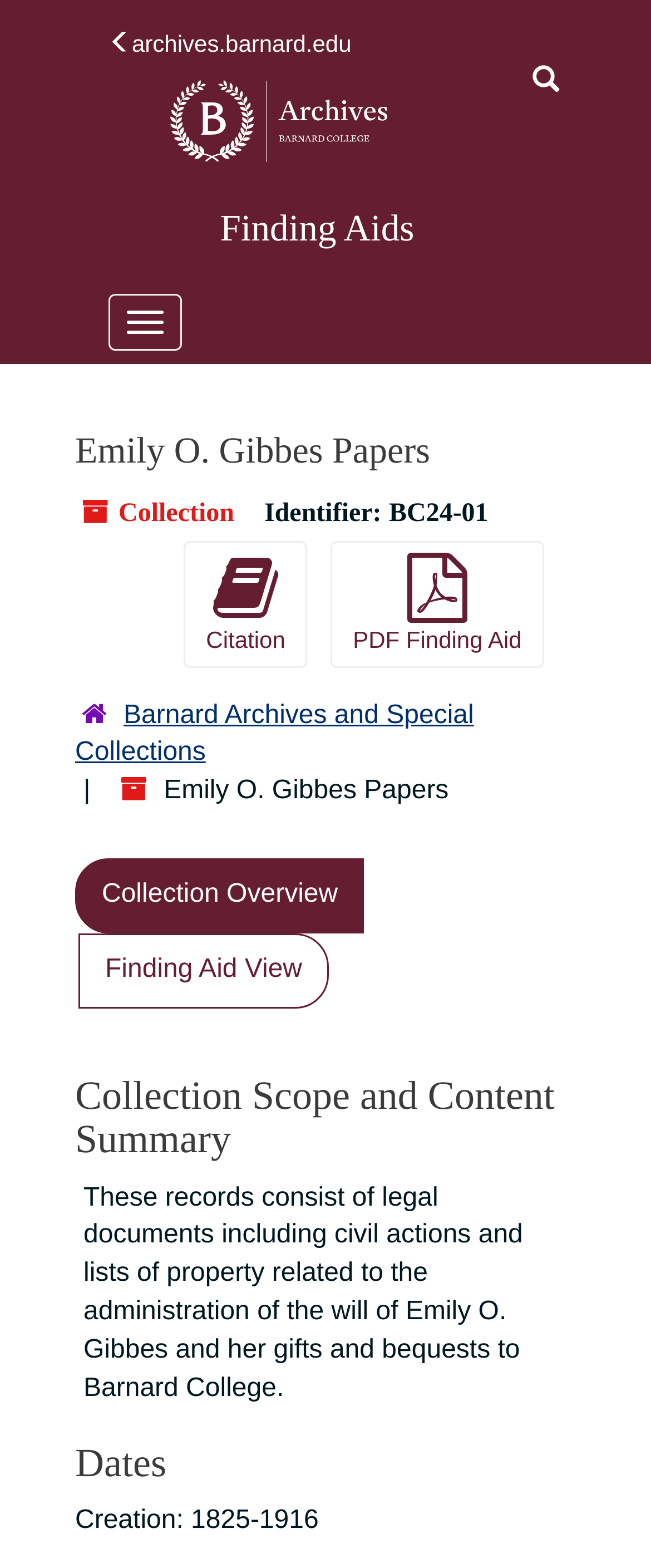What is the identifier of the collection?
We need a detailed and exhaustive answer to the question. Please elaborate.

The identifier of the collection can be found in the StaticText element on the webpage, which is 'BC24-01'.